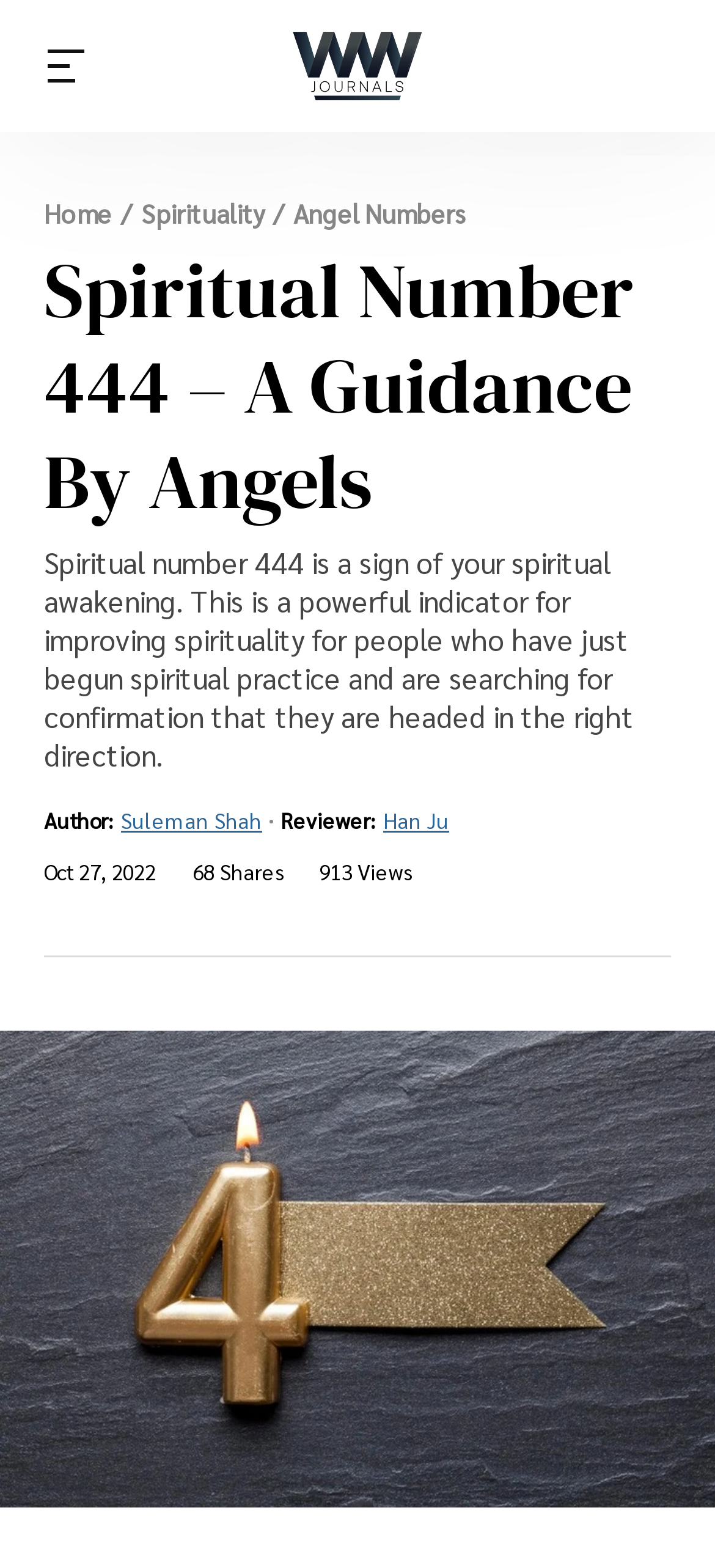Extract the main title from the webpage and generate its text.

Spiritual Number 444 – A Guidance By Angels